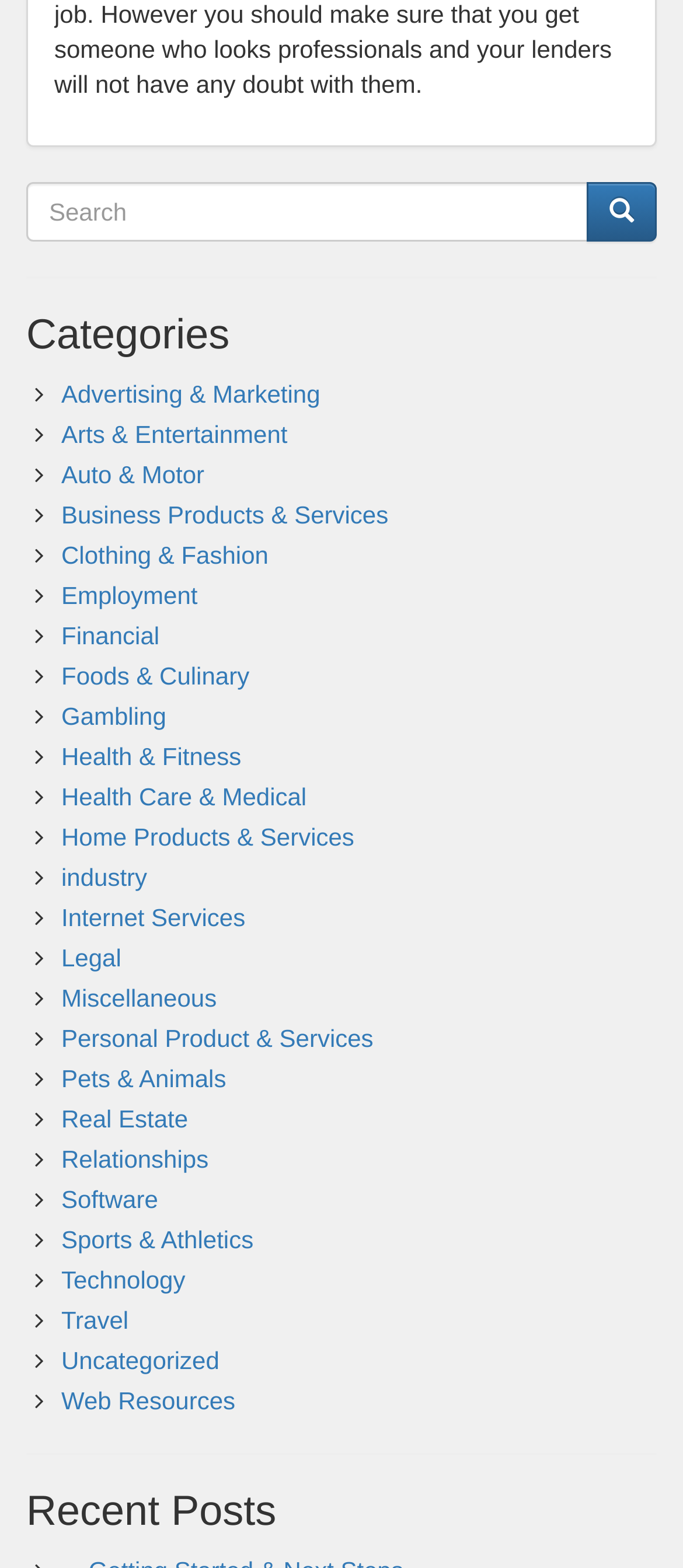Please identify the bounding box coordinates of the area I need to click to accomplish the following instruction: "Click on Recent Posts".

[0.038, 0.95, 0.962, 0.98]